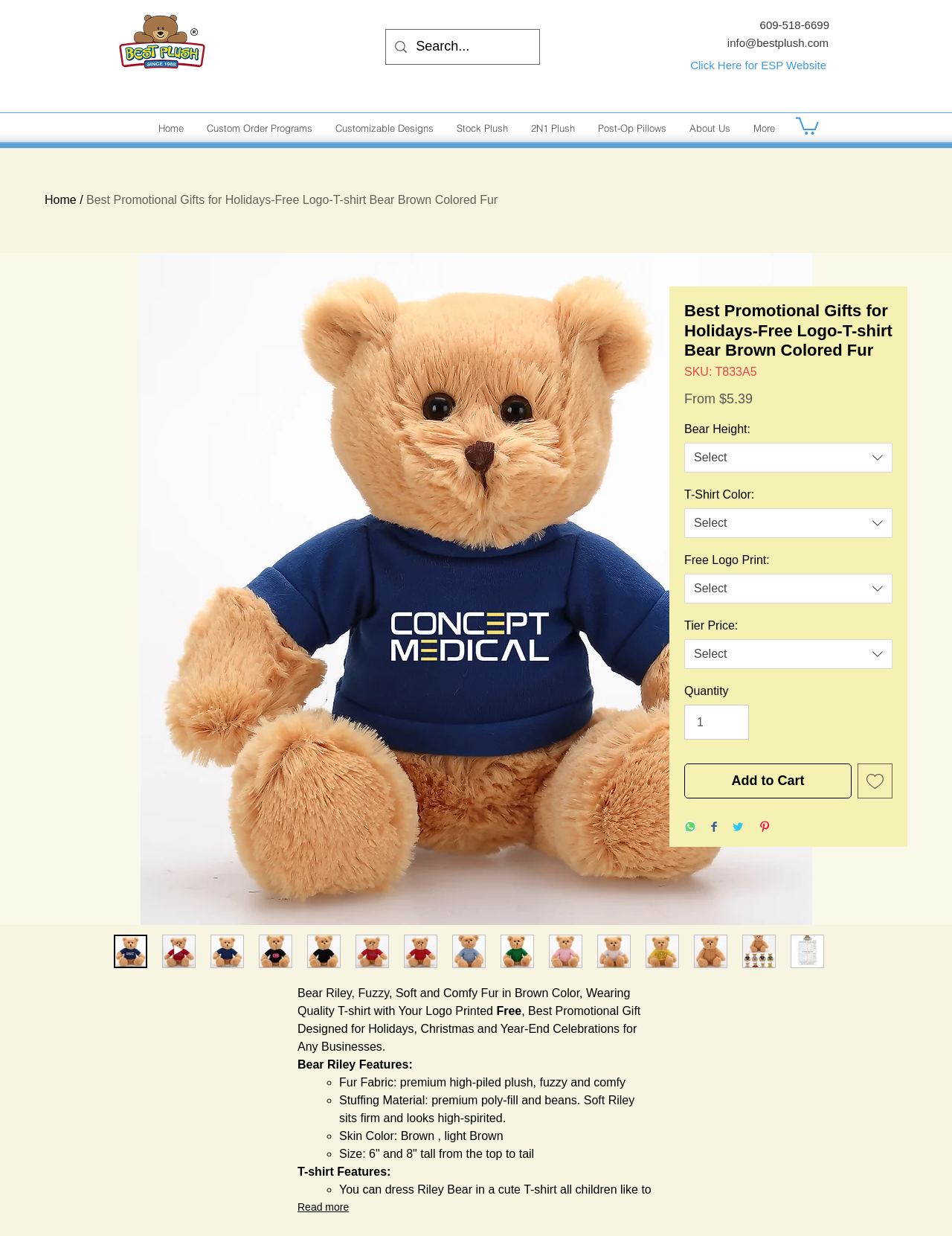Identify the bounding box coordinates necessary to click and complete the given instruction: "Learn about 'Science of Recovery'".

None